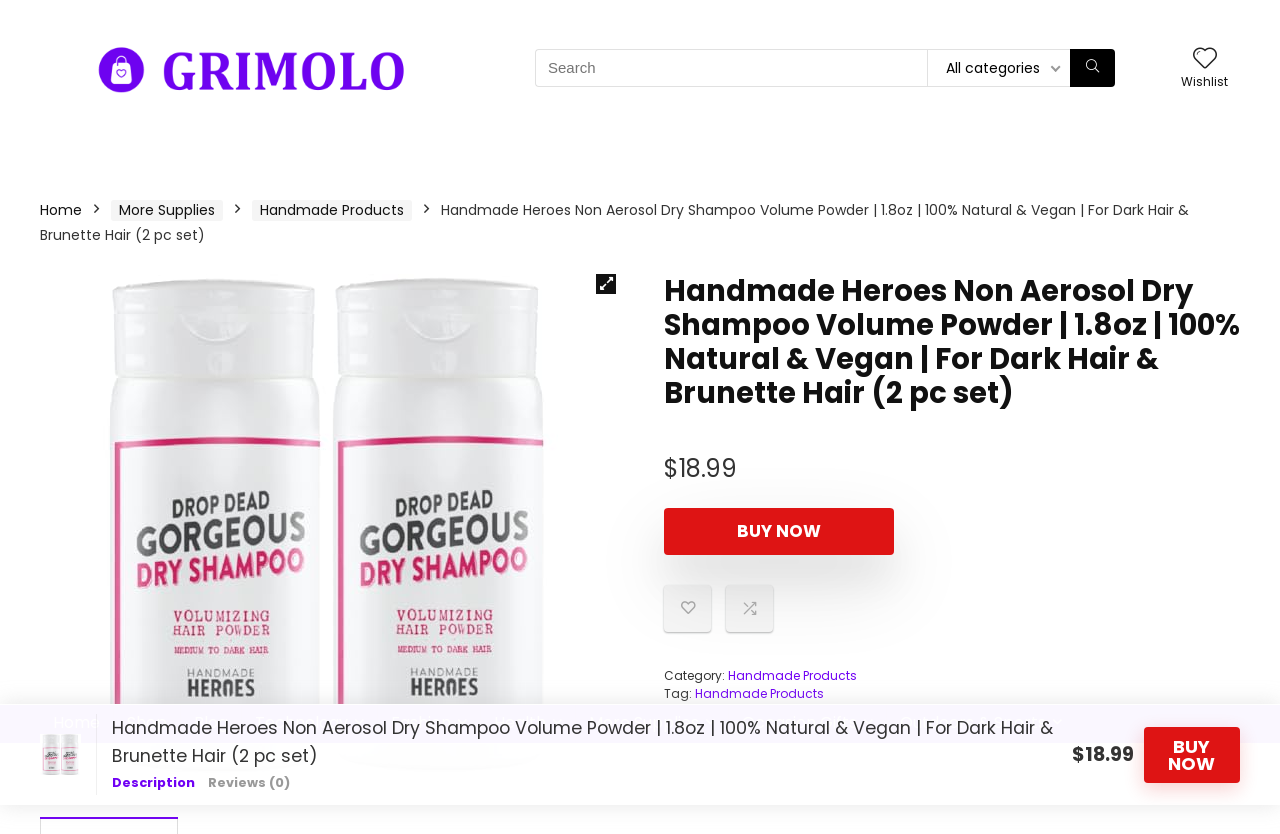Please identify the bounding box coordinates of the element on the webpage that should be clicked to follow this instruction: "check product reviews". The bounding box coordinates should be given as four float numbers between 0 and 1, formatted as [left, top, right, bottom].

[0.142, 0.138, 0.242, 0.195]